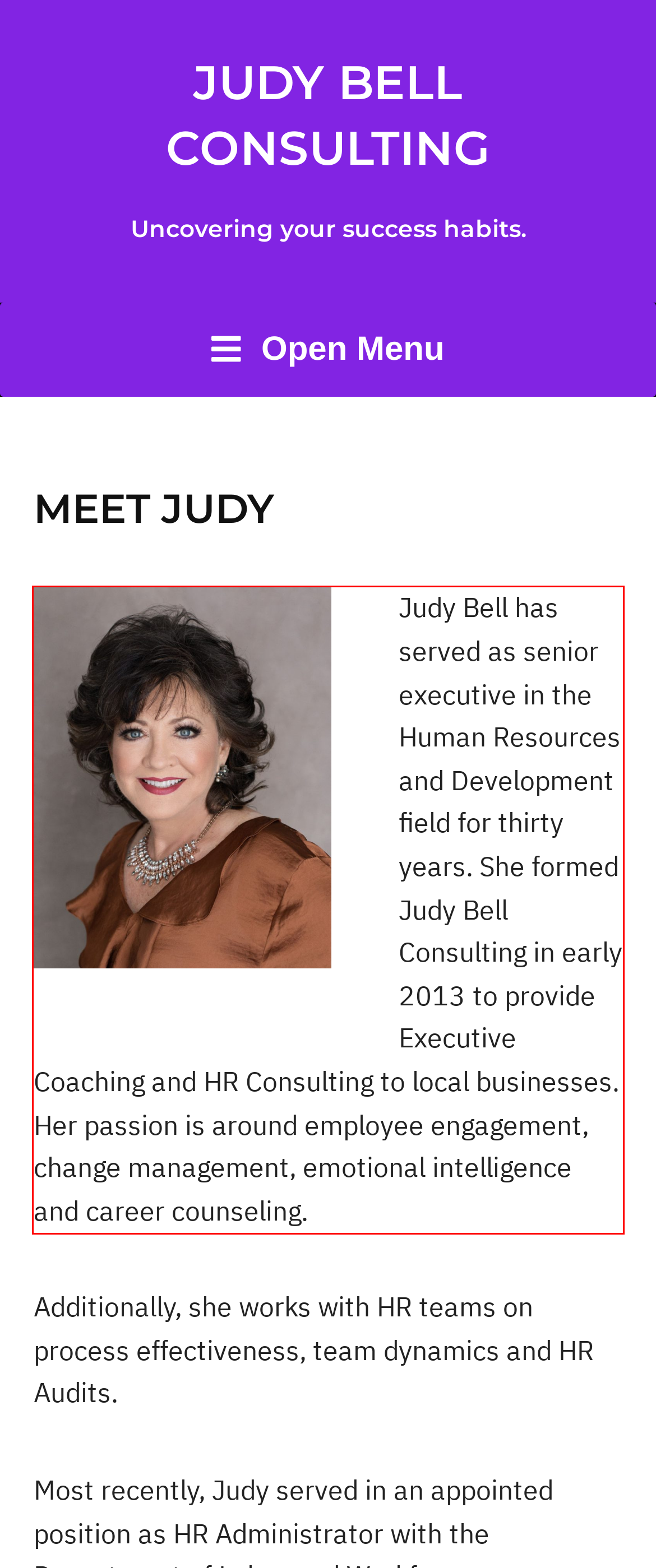You are given a screenshot of a webpage with a UI element highlighted by a red bounding box. Please perform OCR on the text content within this red bounding box.

Judy Bell has served as senior executive in the Human Resources and Development field for thirty years. She formed Judy Bell Consulting in early 2013 to provide Executive Coaching and HR Consulting to local businesses. Her passion is around employee engagement, change management, emotional intelligence and career counseling.